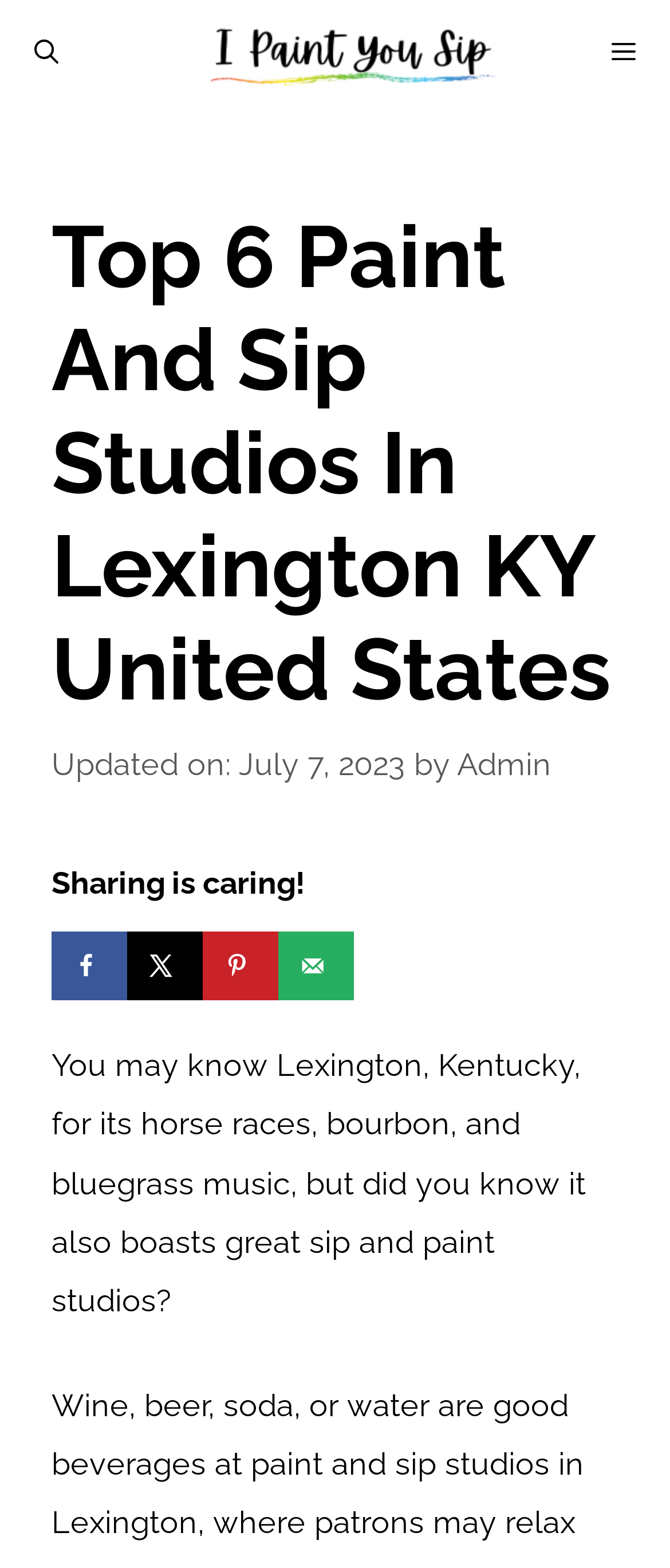Answer the question in a single word or phrase:
How many sharing options are available?

4